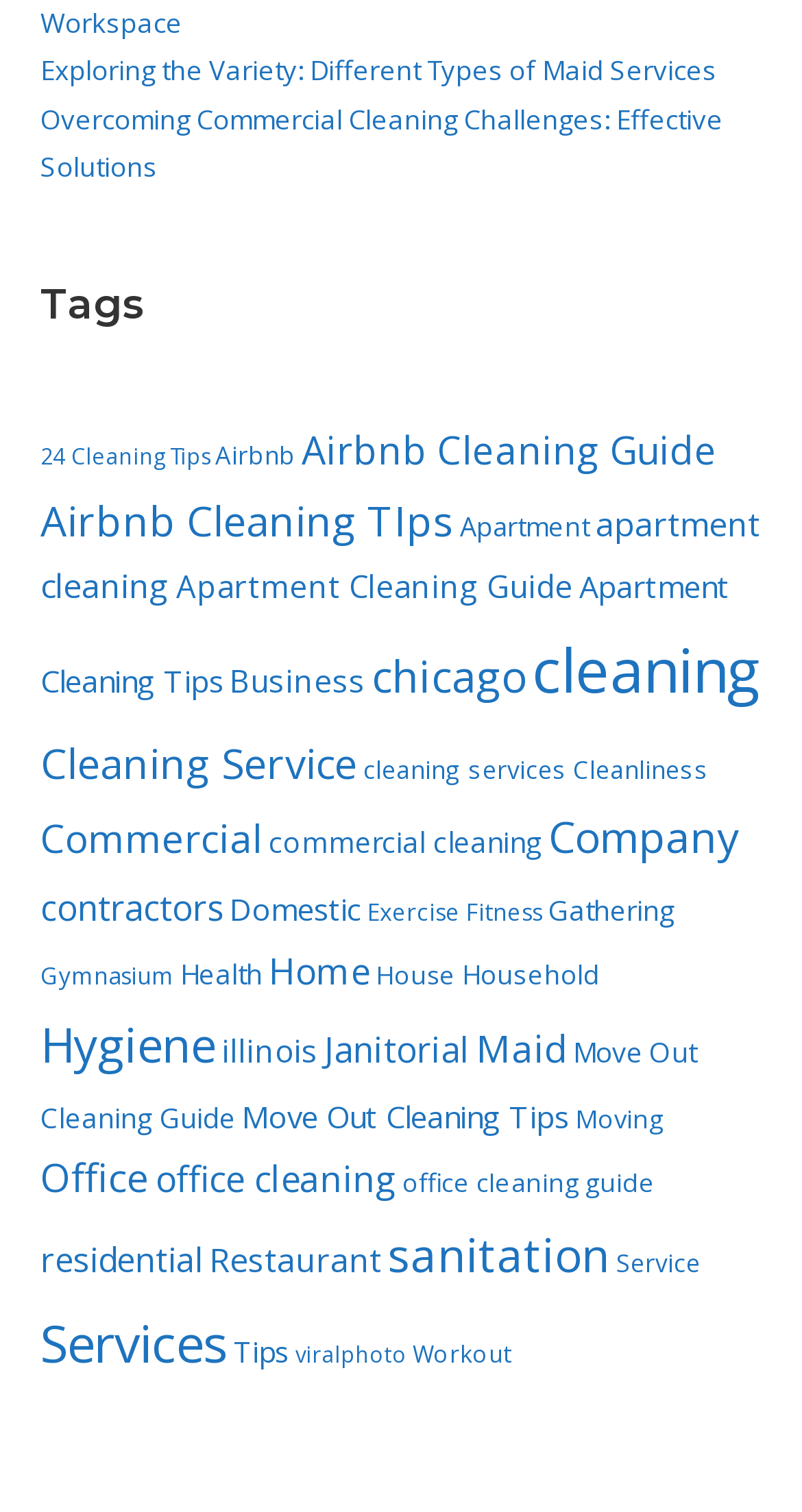Indicate the bounding box coordinates of the clickable region to achieve the following instruction: "Learn about 'Office Cleaning'."

[0.194, 0.763, 0.494, 0.796]